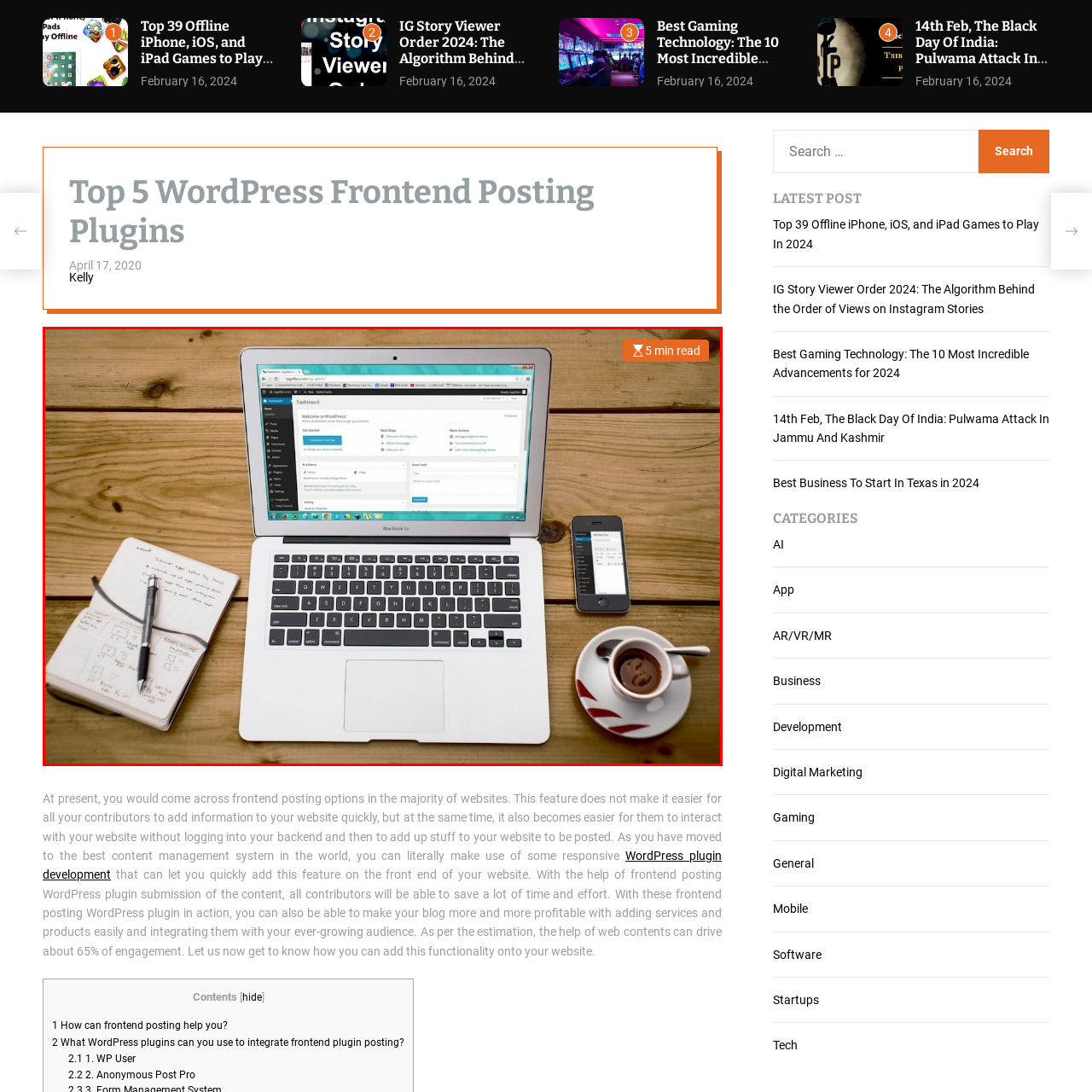Pay attention to the content inside the red bounding box and deliver a detailed answer to the following question based on the image's details: What is the estimated reading time of the content?

The caption highlights the reading time of '5 min read', which implies that the content being referred to, possibly a blog post or article, can be read within 5 minutes.